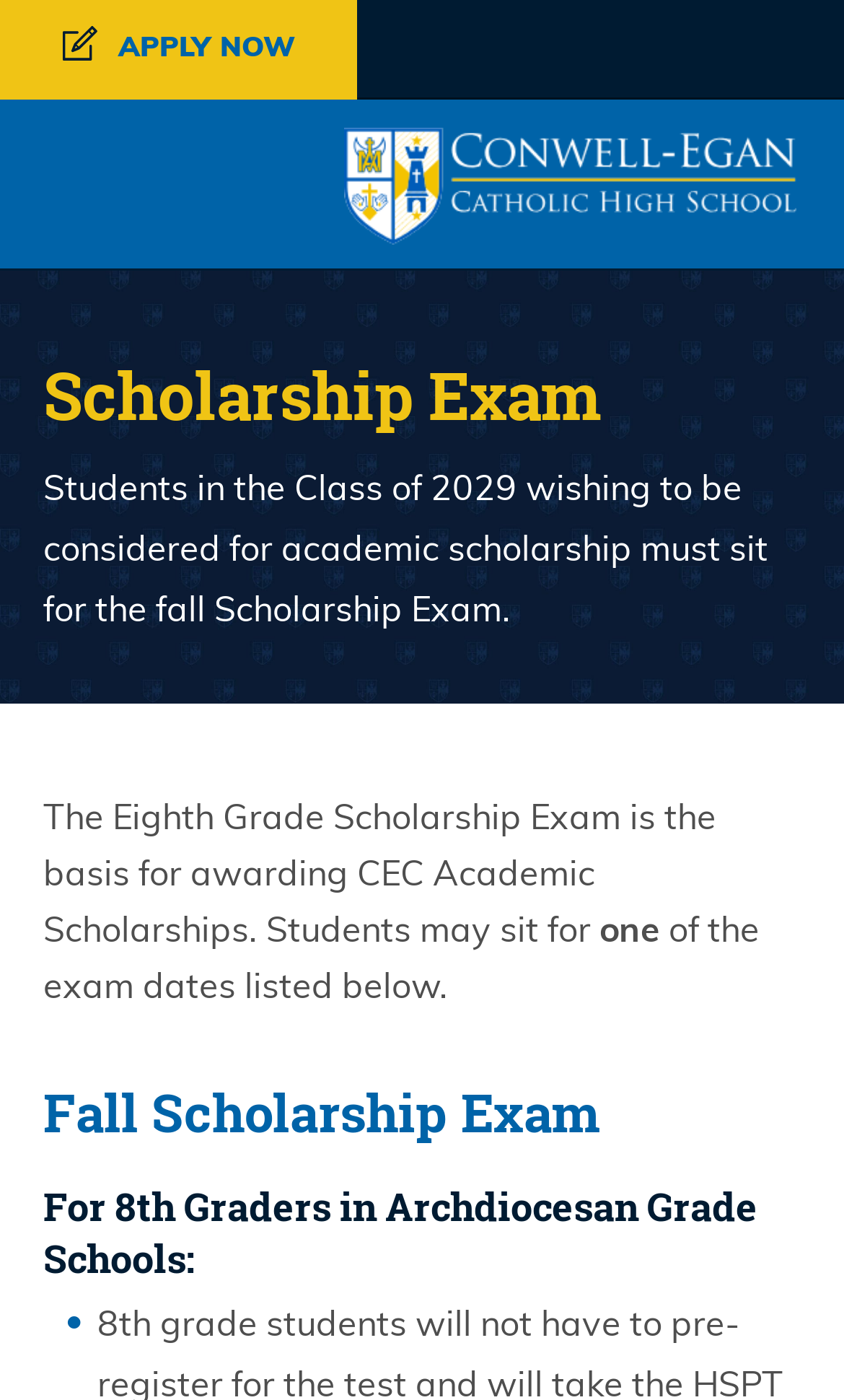Analyze the image and provide a detailed answer to the question: How many times can a student take the Scholarship Exam?

The webpage states that students may sit for 'one of the exam dates listed below', implying that students can only take the exam once, on one of the specified dates.